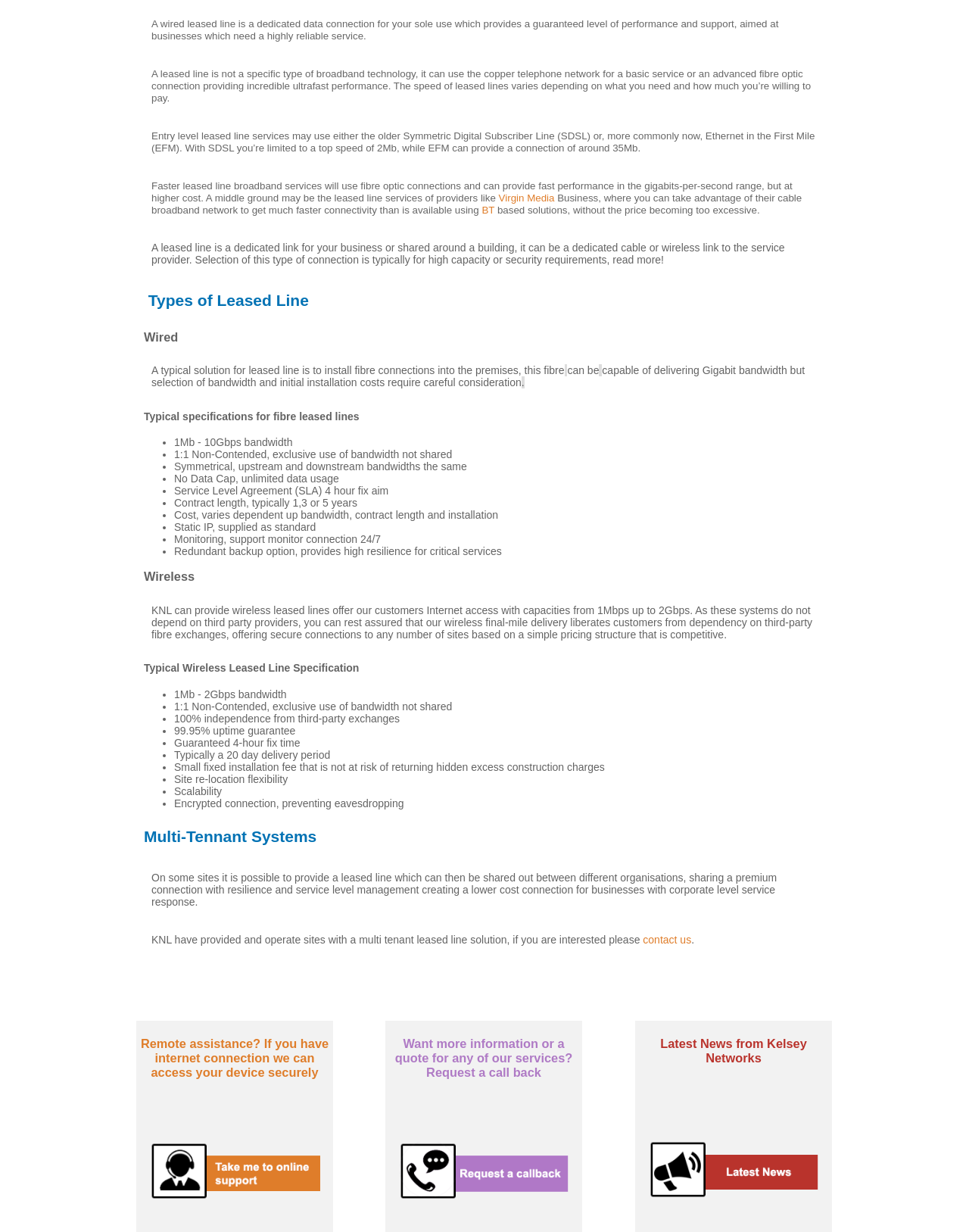Please reply to the following question with a single word or a short phrase:
What is a wired leased line?

A dedicated data connection